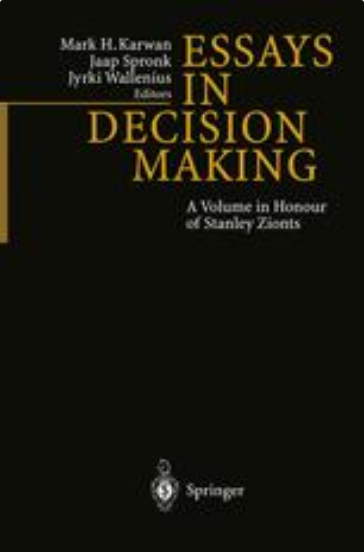Answer the question below using just one word or a short phrase: 
How many editors are credited for the book?

Three